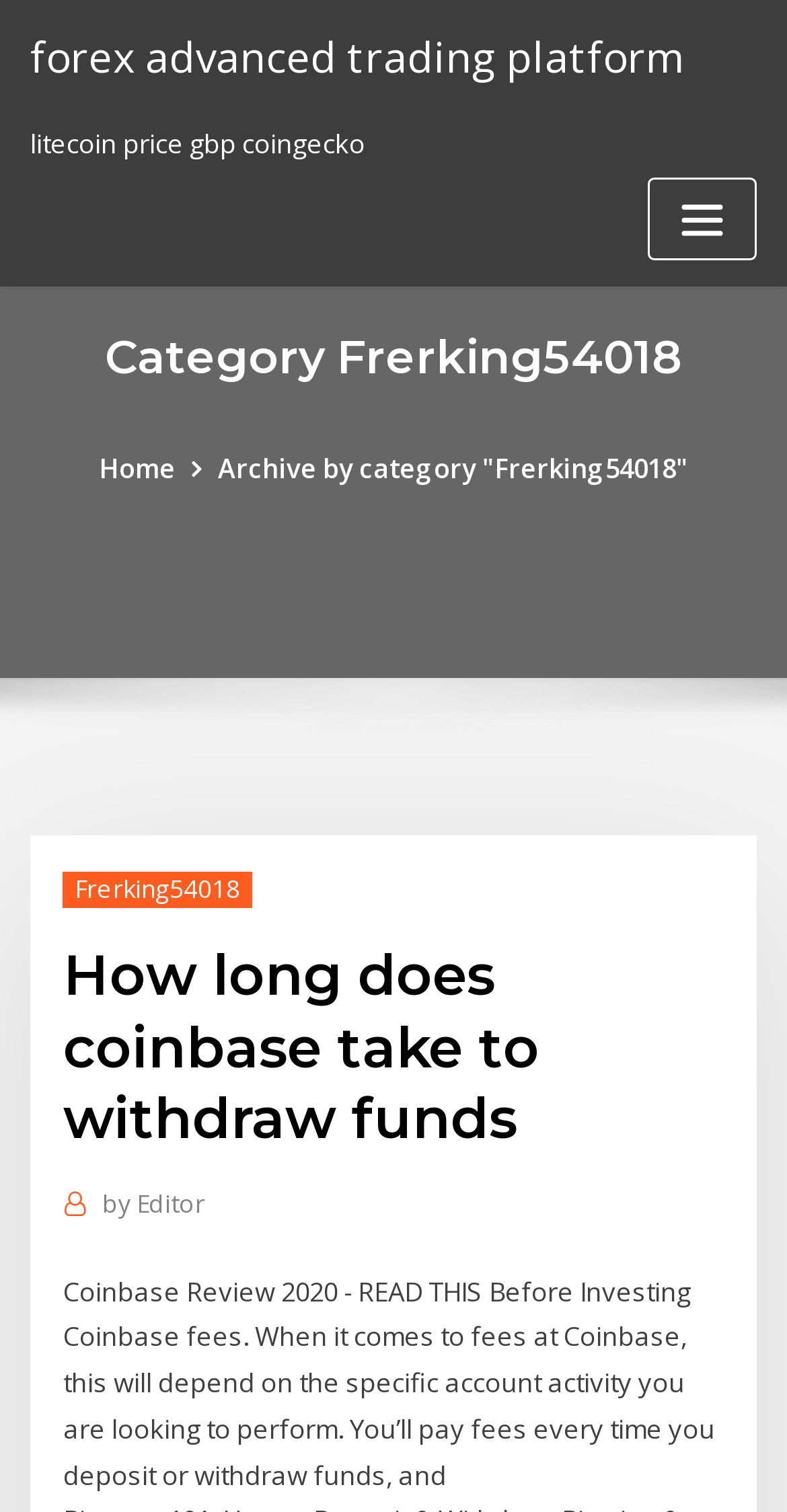Is there a link to the homepage on the webpage?
Based on the visual information, provide a detailed and comprehensive answer.

I found a link element with the text 'Home' which is located at the top of the webpage, indicating the presence of a link to the homepage.